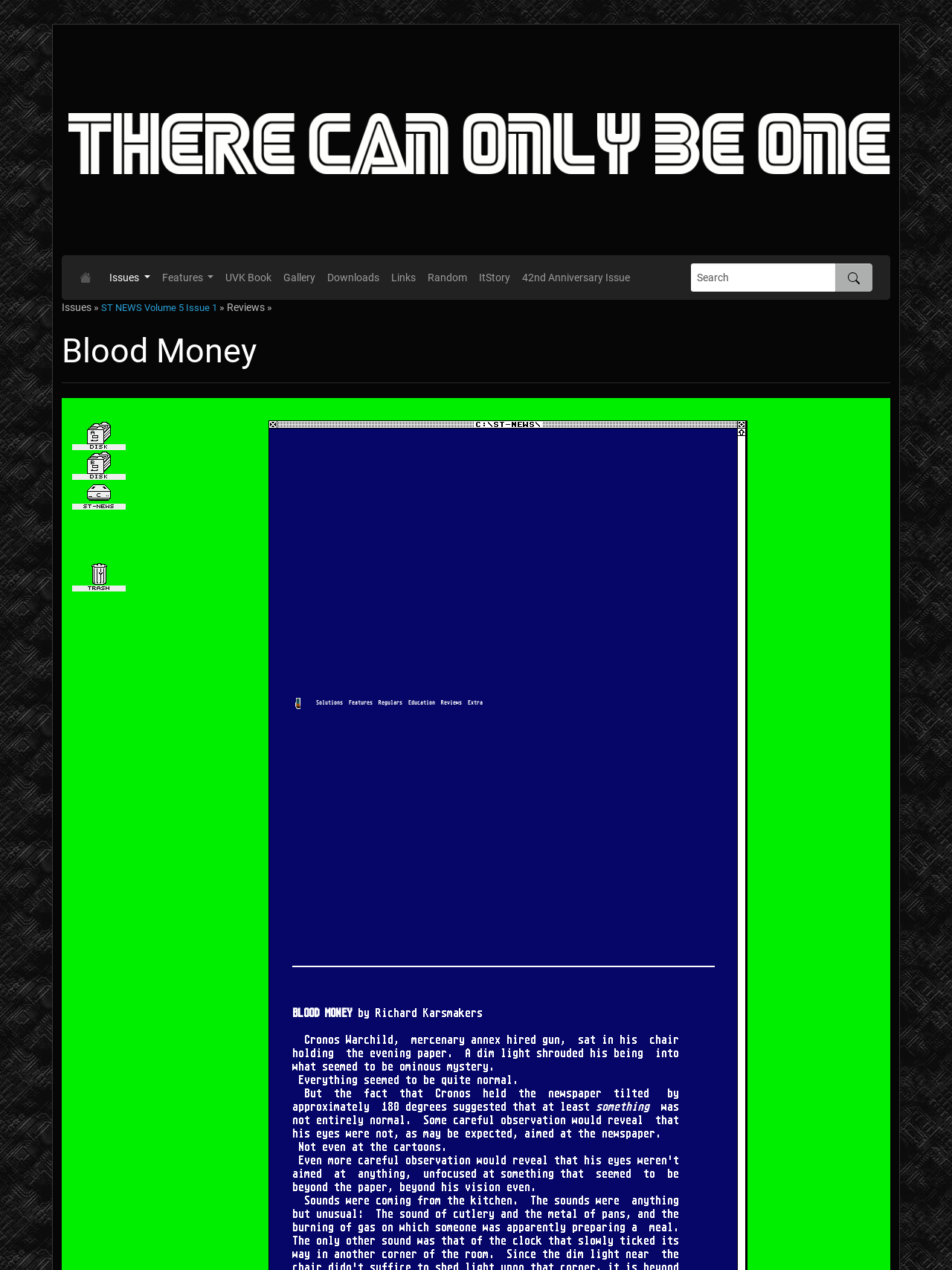Determine the bounding box coordinates for the region that must be clicked to execute the following instruction: "Go to the 'Features' page".

[0.164, 0.208, 0.231, 0.229]